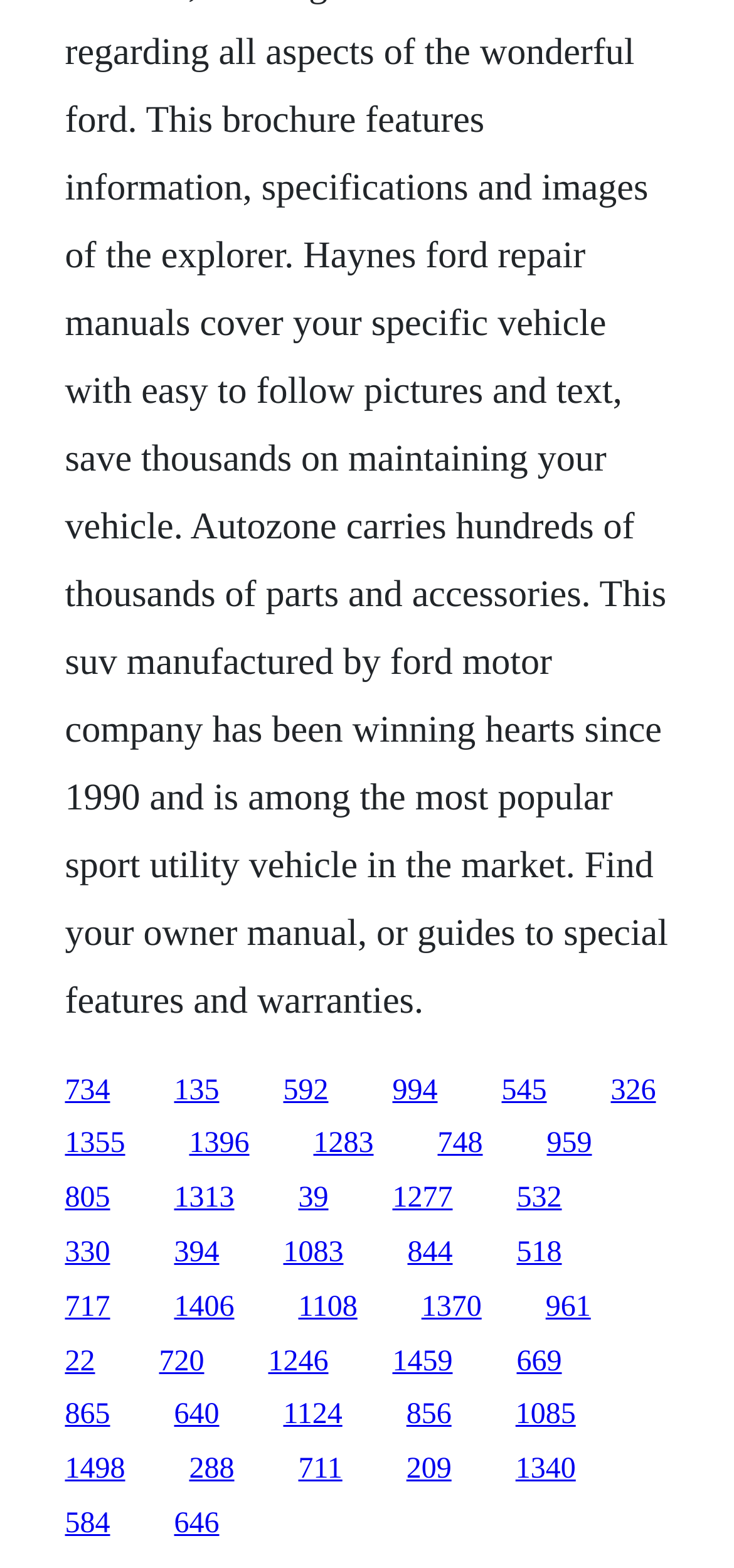Do all links have similar widths?
Answer the question in a detailed and comprehensive manner.

By comparing the x2 - x1 values of the links, I can see that they have similar widths, indicating that they are likely to be of similar sizes.